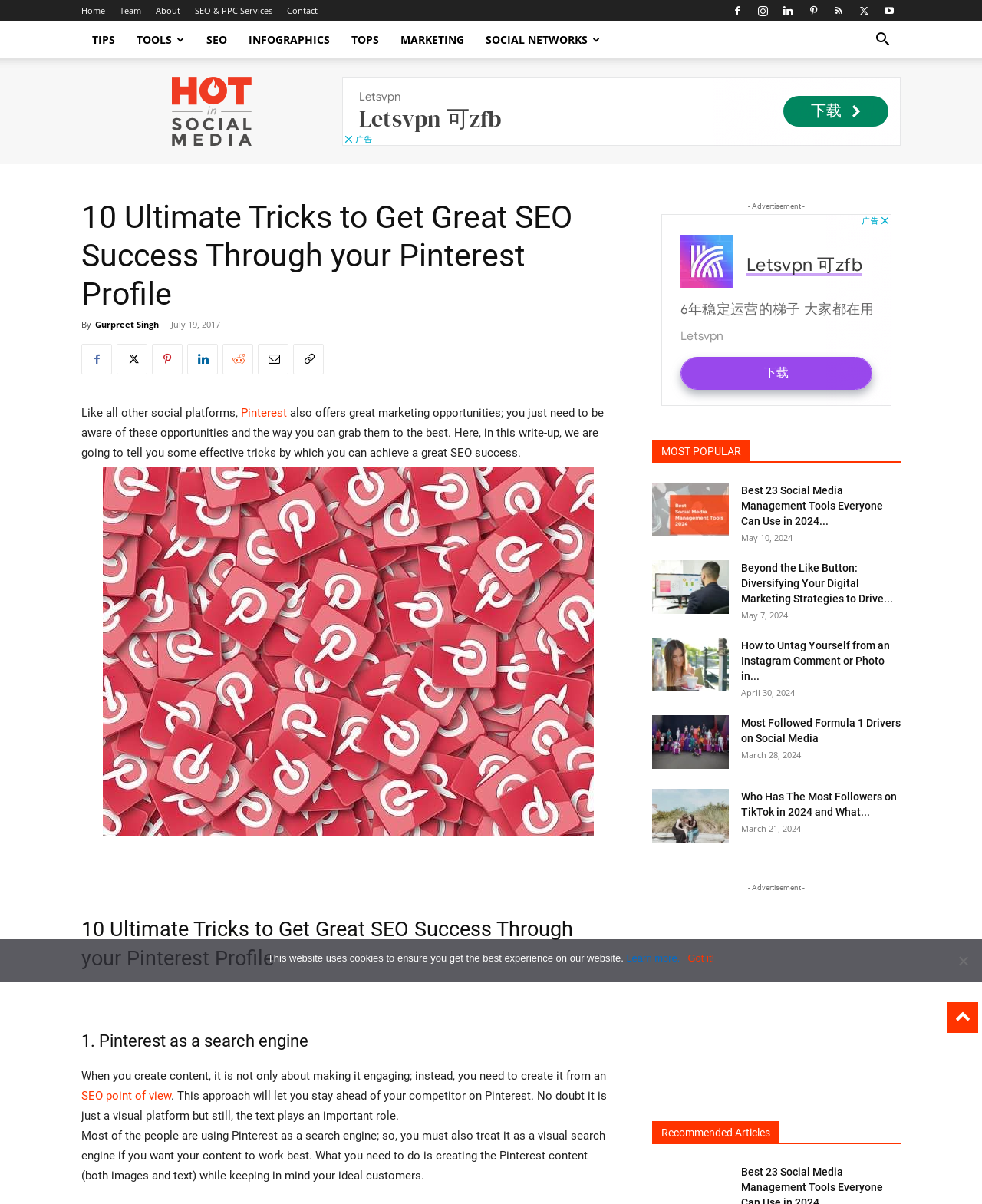From the image, can you give a detailed response to the question below:
What is the date of publication of this article?

The date of publication of this article is July 19, 2017, which is mentioned below the title of the article.